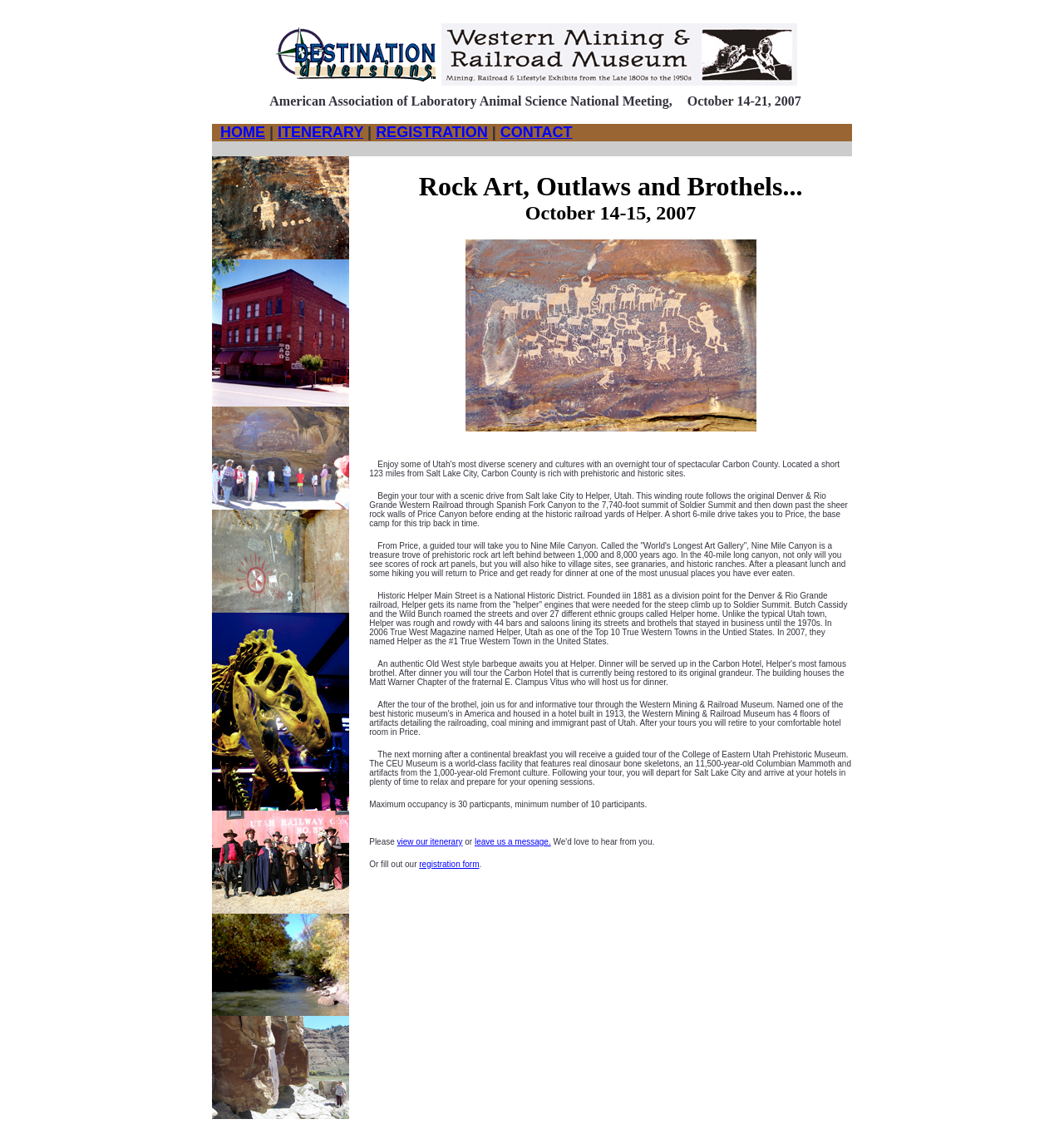Find the bounding box coordinates for the element described here: "HOME".

[0.207, 0.109, 0.249, 0.124]